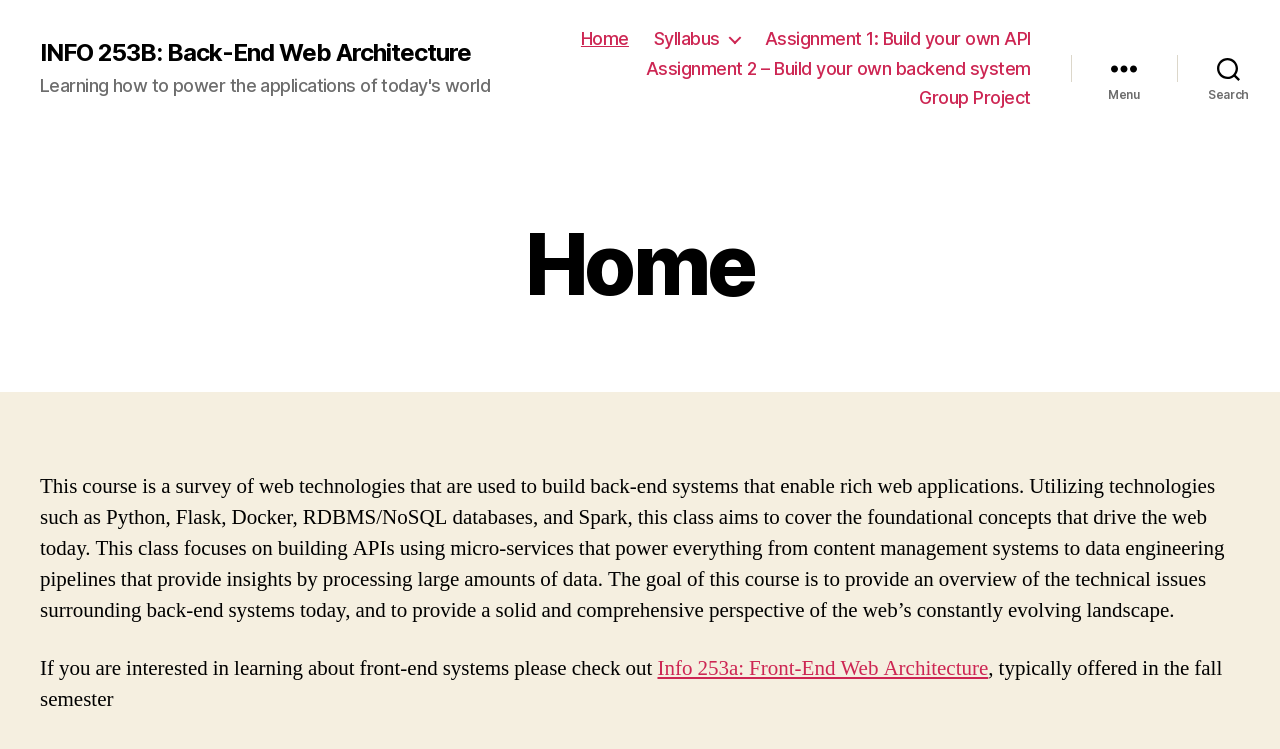Using the elements shown in the image, answer the question comprehensively: What is the purpose of this course?

I found the purpose of the course by reading the StaticText element that describes the course, which states that the goal of the course is to provide an overview of the technical issues surrounding back-end systems today.